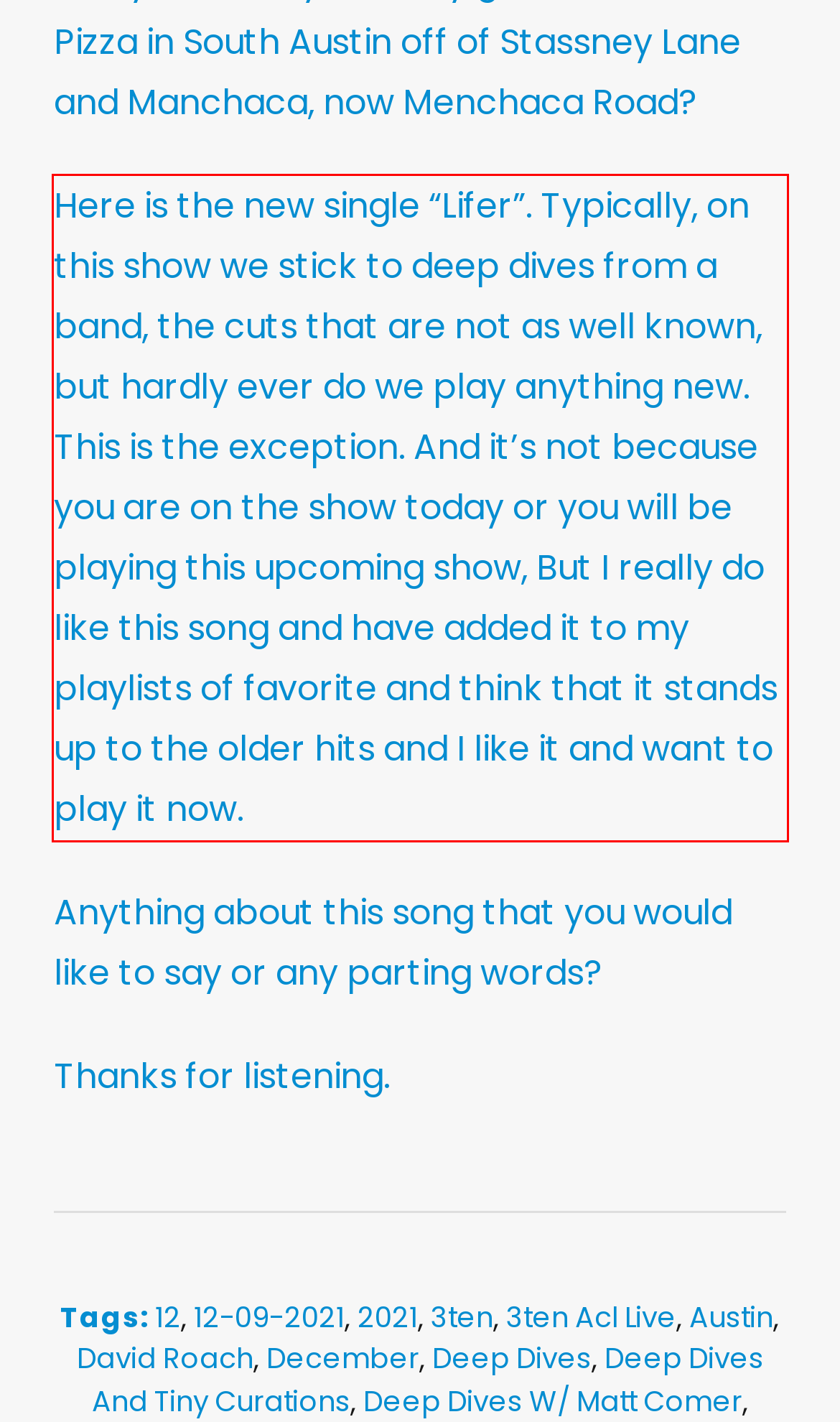Given a screenshot of a webpage with a red bounding box, please identify and retrieve the text inside the red rectangle.

Here is the new single “Lifer”. Typically, on this show we stick to deep dives from a band, the cuts that are not as well known, but hardly ever do we play anything new. This is the exception. And it’s not because you are on the show today or you will be playing this upcoming show, But I really do like this song and have added it to my playlists of favorite and think that it stands up to the older hits and I like it and want to play it now.